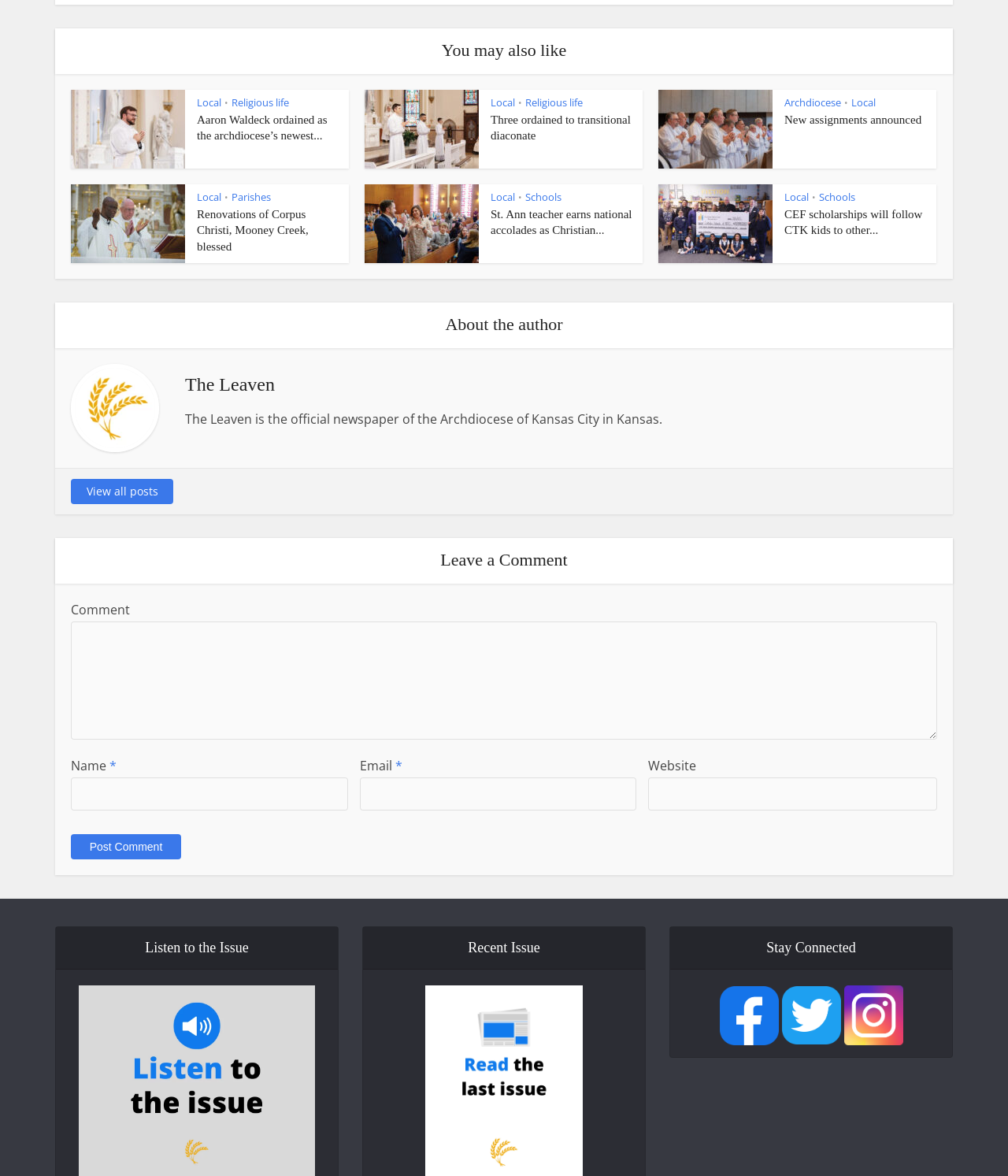Indicate the bounding box coordinates of the clickable region to achieve the following instruction: "Leave a comment."

[0.07, 0.529, 0.93, 0.629]